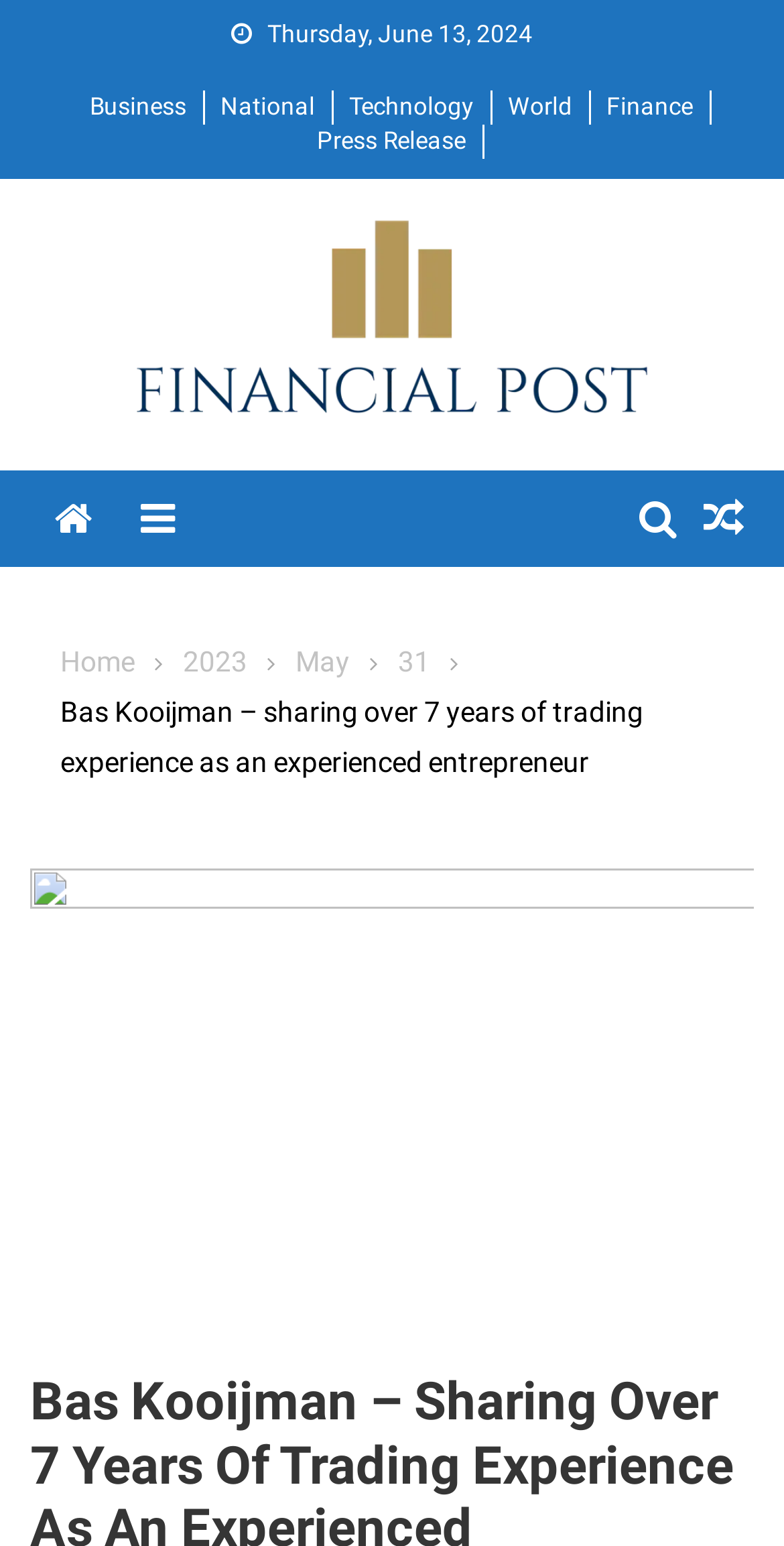Create a detailed description of the webpage's content and layout.

The webpage appears to be an article or blog post about Bas Kooijman, an experienced entrepreneur who has been sharing his trading experience for over 7 years. At the top of the page, there is a date displayed, "Thursday, June 13, 2024". Below the date, there are five links to different categories: "Business", "National", "Technology", "World", and "Finance", which are evenly spaced and aligned horizontally.

To the right of these links, there is a link to "Press Release". Above the categories, there is a link to "Financial Post" with an accompanying image. The image is positioned to the left of the link. On the top-right corner of the page, there are four icons: a search icon, a menu icon, a bell icon, and an envelope icon.

Below the icons, there is a navigation section labeled "Breadcrumbs" that displays a hierarchical path of links, including "Home", "2023", "May", and "31". These links are aligned horizontally and are positioned below the icons.

The main content of the page is a title that reads "Bas Kooijman – sharing over 7 years of trading experience as an experienced entrepreneur", which is centered on the page.